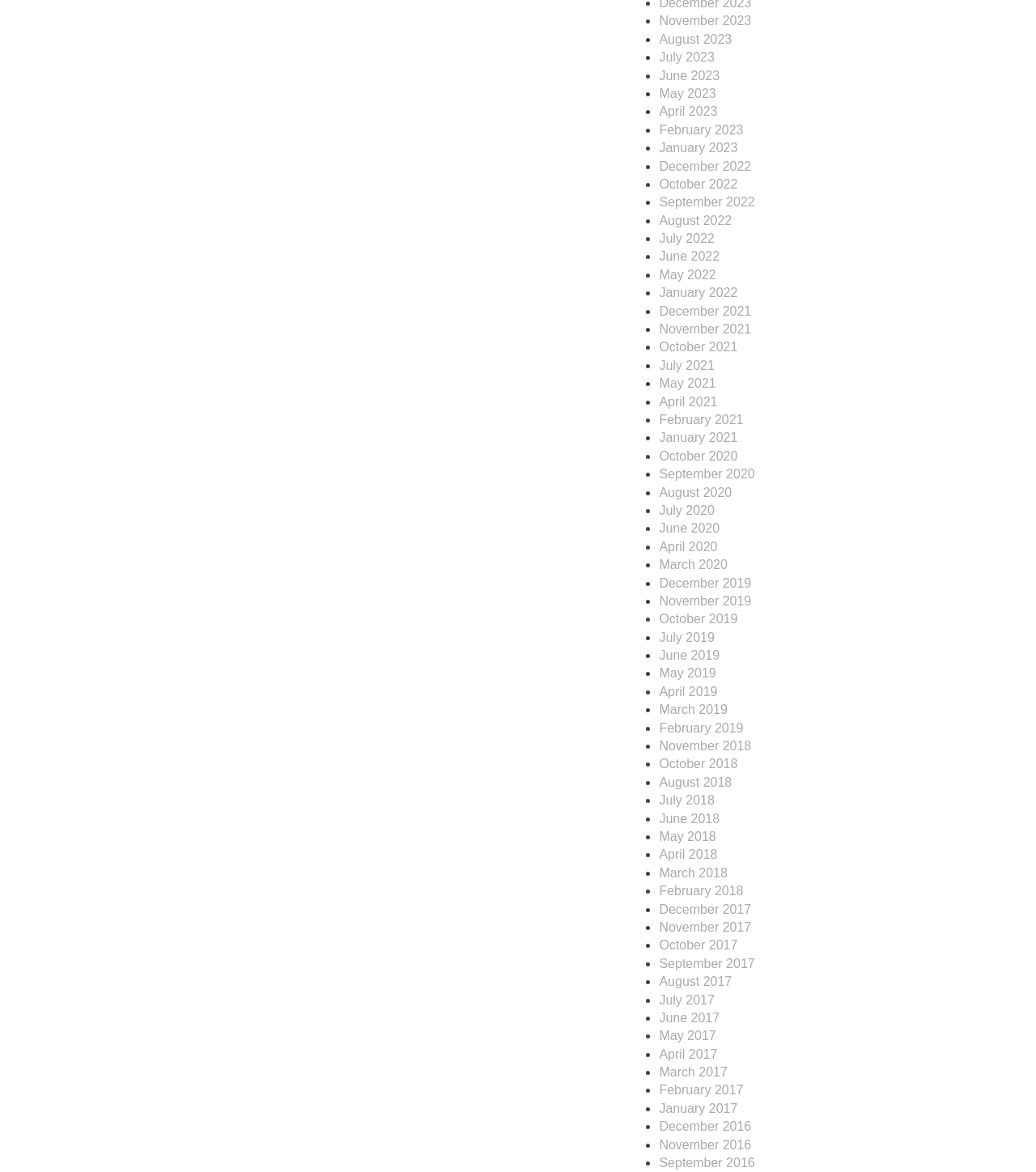How many links are on this webpage?
Provide a one-word or short-phrase answer based on the image.

525